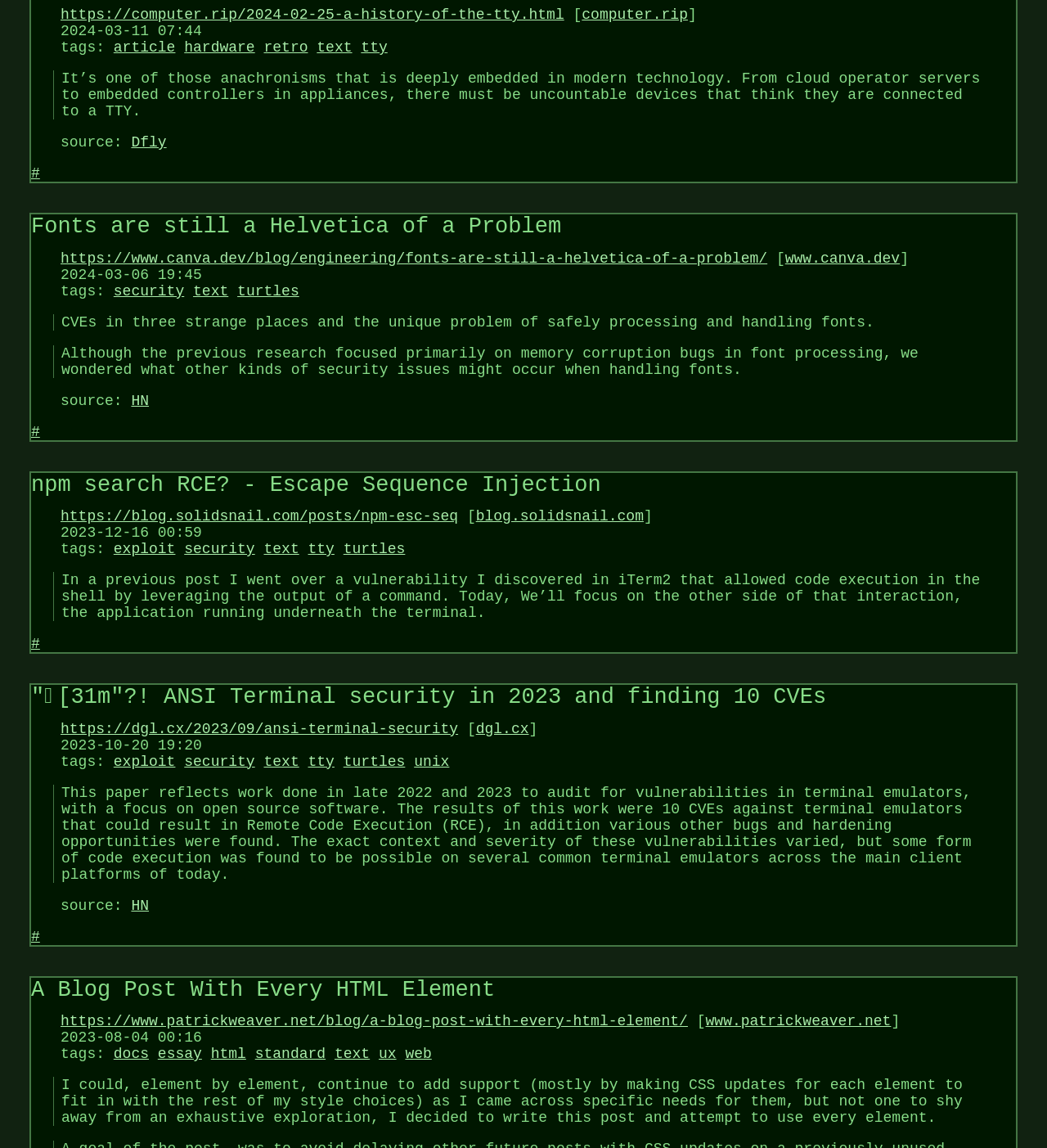What is the URL of the third article? Based on the screenshot, please respond with a single word or phrase.

https://blog.solidsnail.com/posts/npm-esc-seq